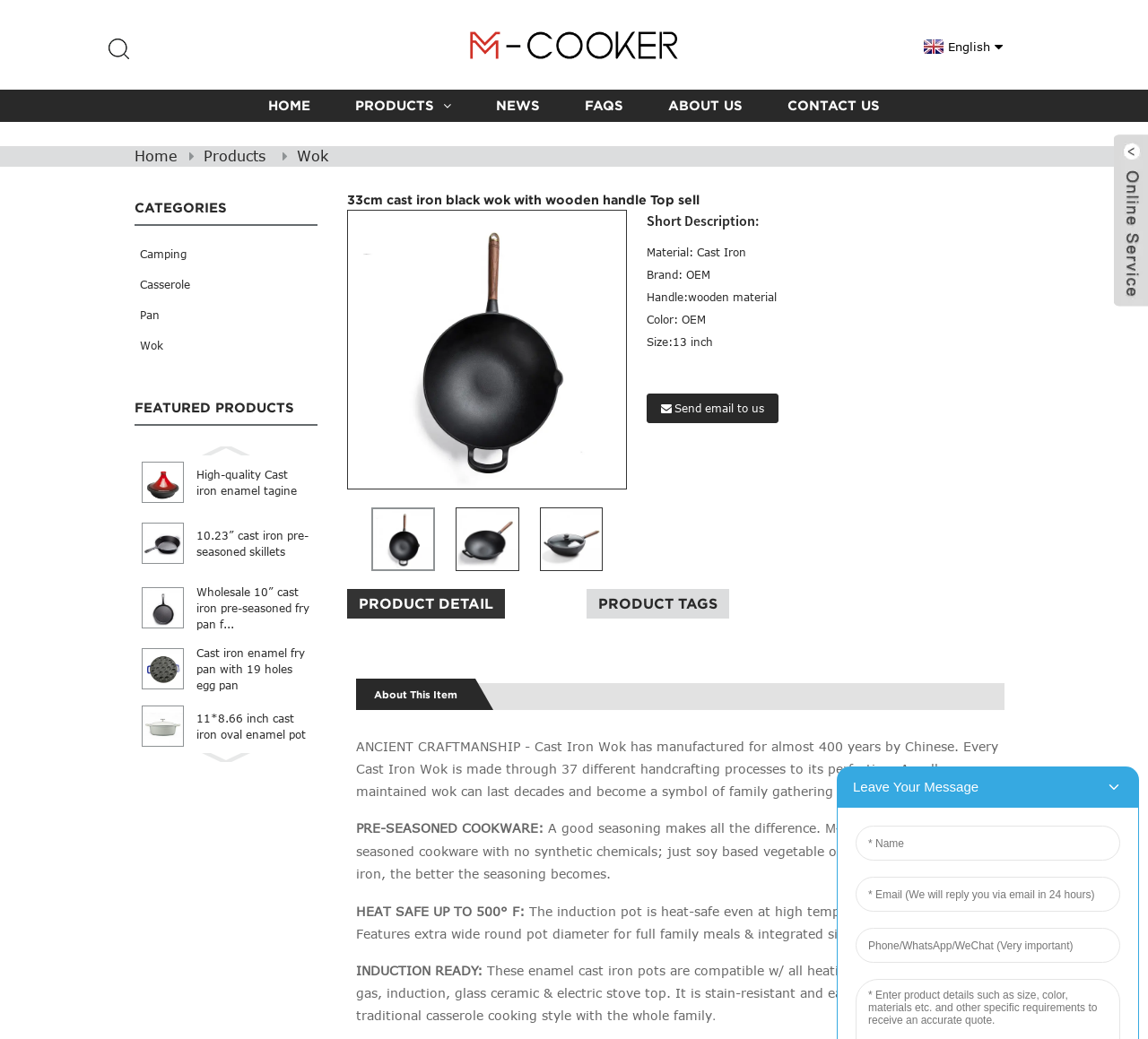What is the brand of the cast iron wok?
Provide a detailed and well-explained answer to the question.

I found the answer by looking at the 'Brand' section under the 'Short Description' heading, which states that the brand is OEM.